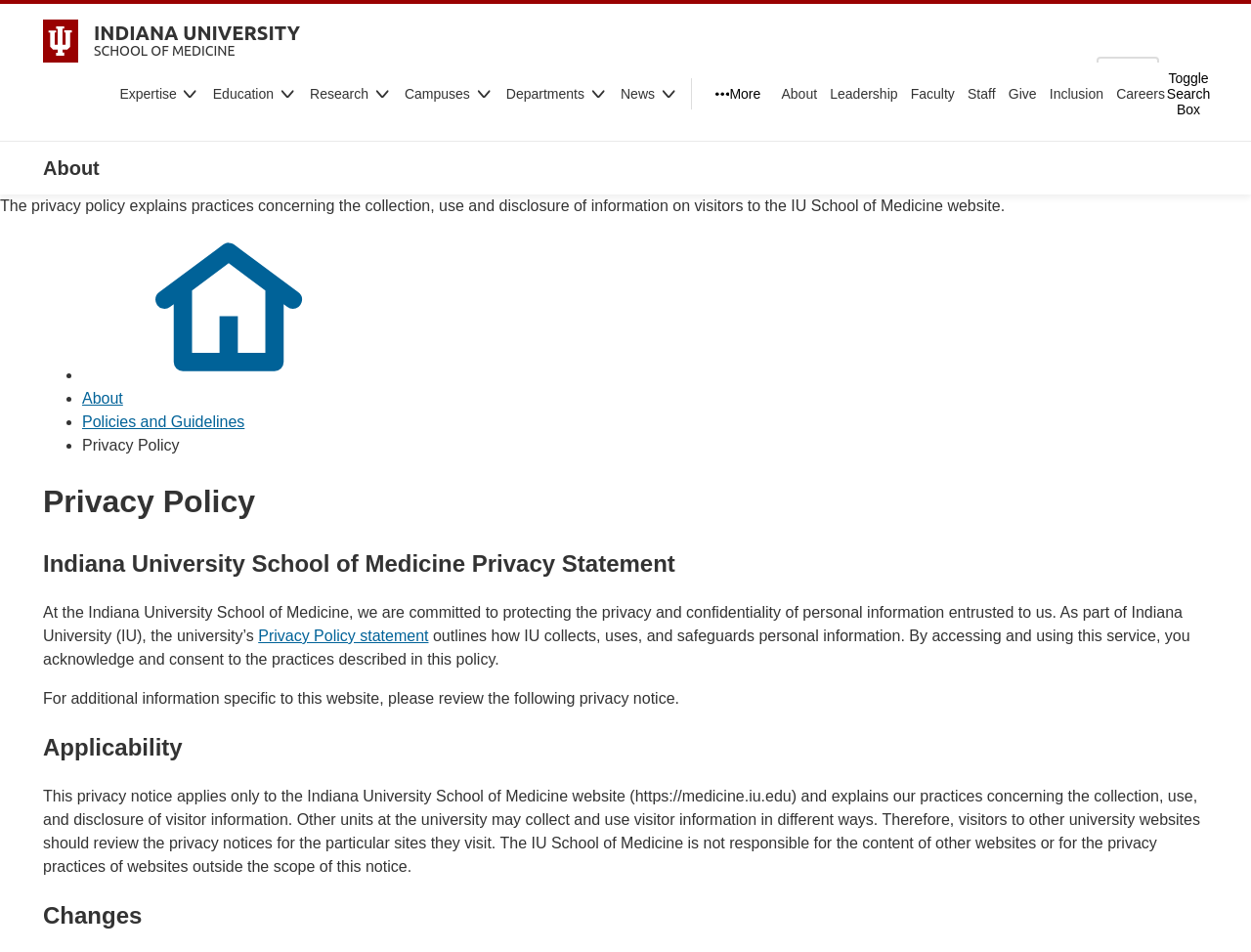Please pinpoint the bounding box coordinates for the region I should click to adhere to this instruction: "Click the 'About' link".

[0.625, 0.088, 0.653, 0.109]